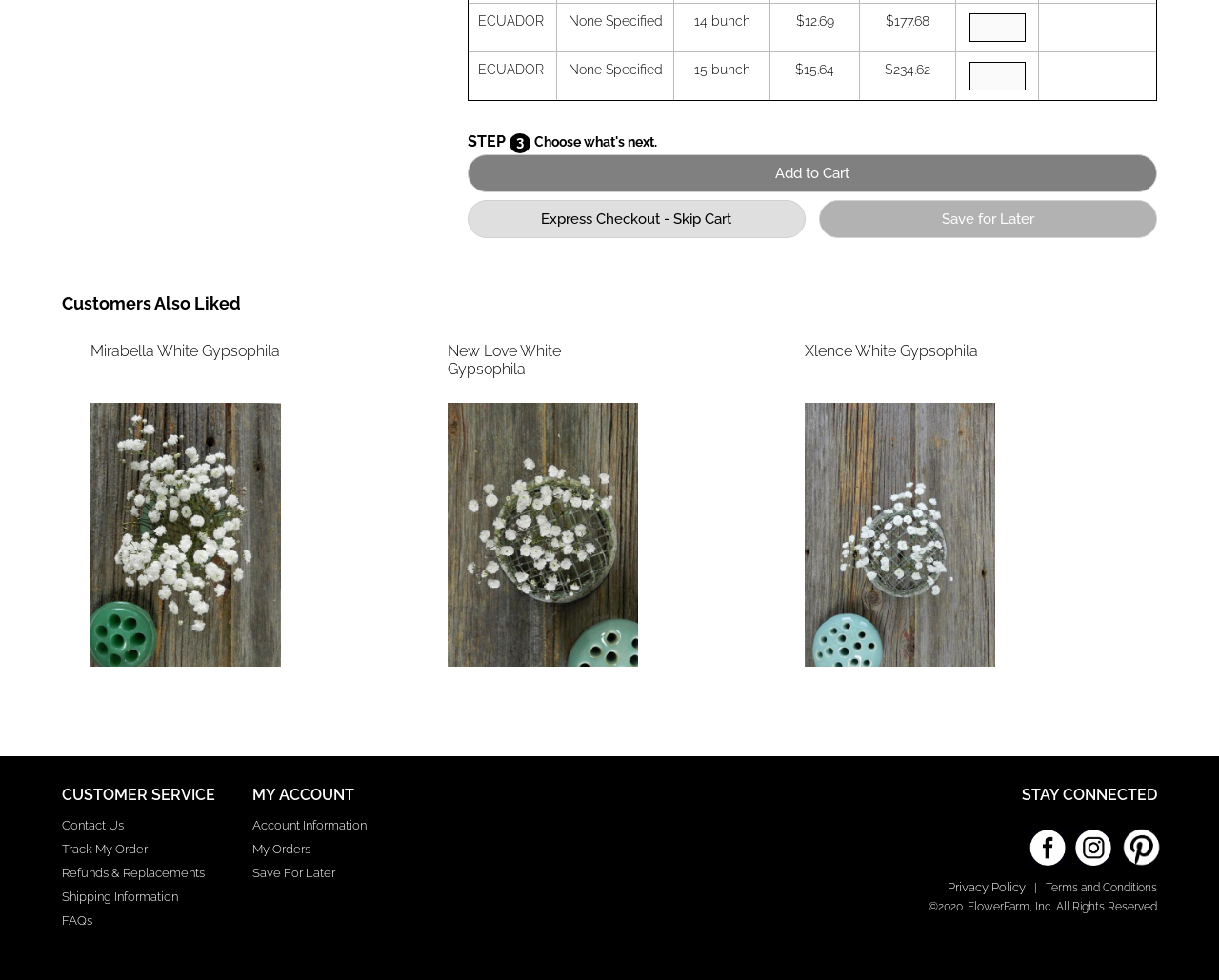Given the element description, predict the bounding box coordinates in the format (top-left x, top-left y, bottom-right x, bottom-right y). Make sure all values are between 0 and 1. Here is the element description: Track My Order

[0.051, 0.859, 0.191, 0.873]